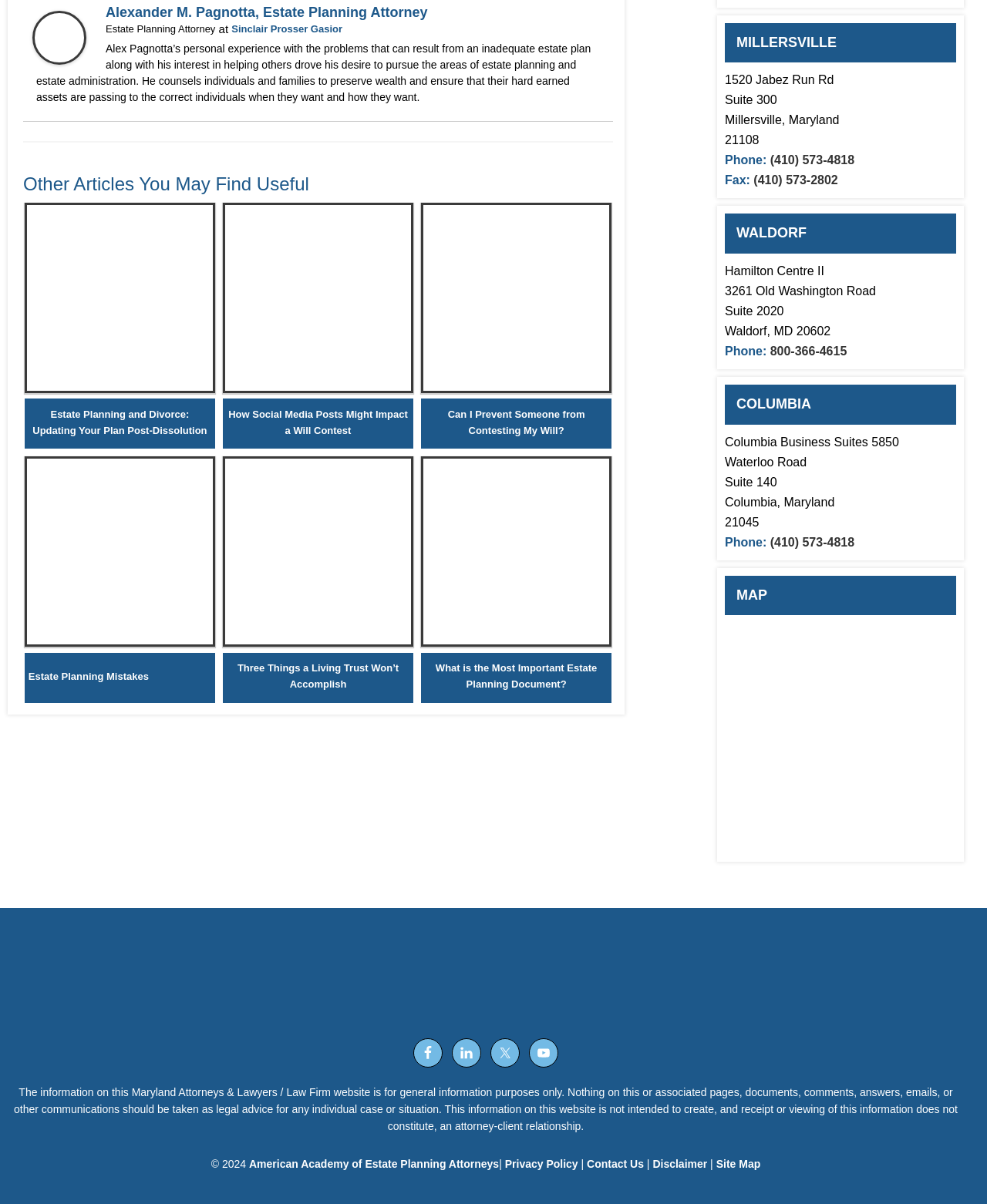What is the phone number of the WALDORF office?
Based on the image, provide your answer in one word or phrase.

800-366-4615